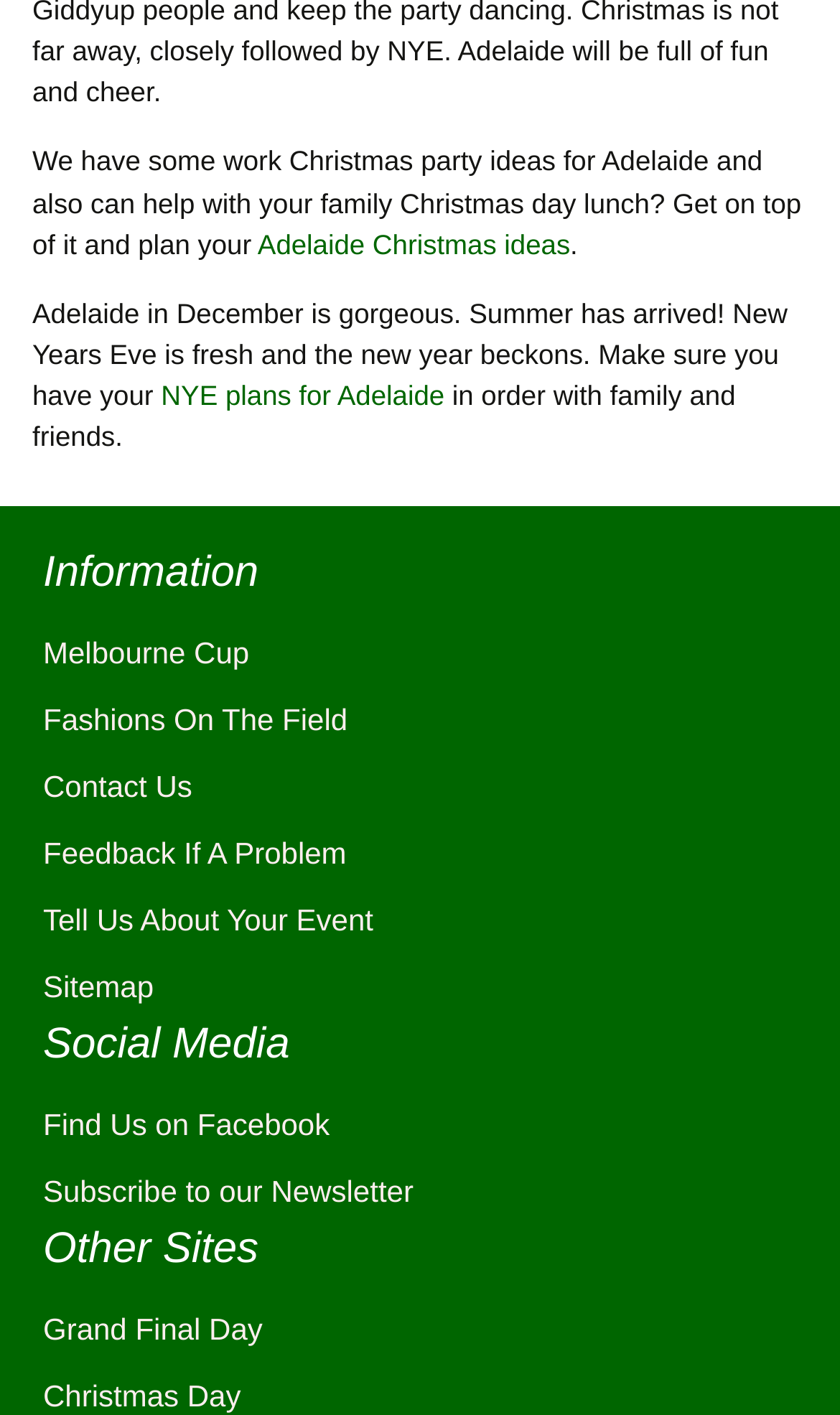Locate the coordinates of the bounding box for the clickable region that fulfills this instruction: "Find us on Facebook".

None